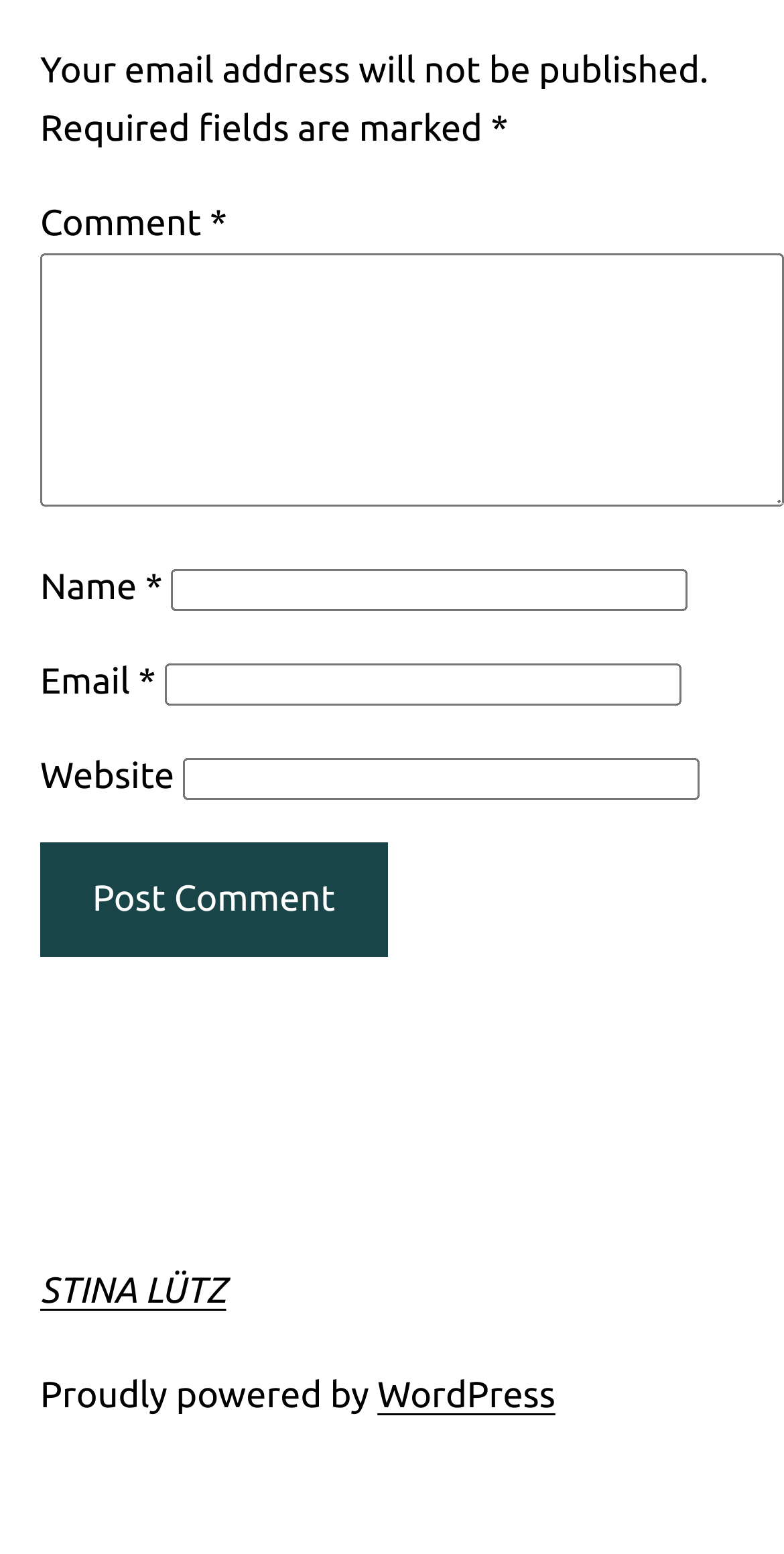What is the name of the platform powering this website?
Give a detailed and exhaustive answer to the question.

At the bottom of the webpage, there is a text 'Proudly powered by' followed by a link to 'WordPress', indicating that WordPress is the platform powering this website.